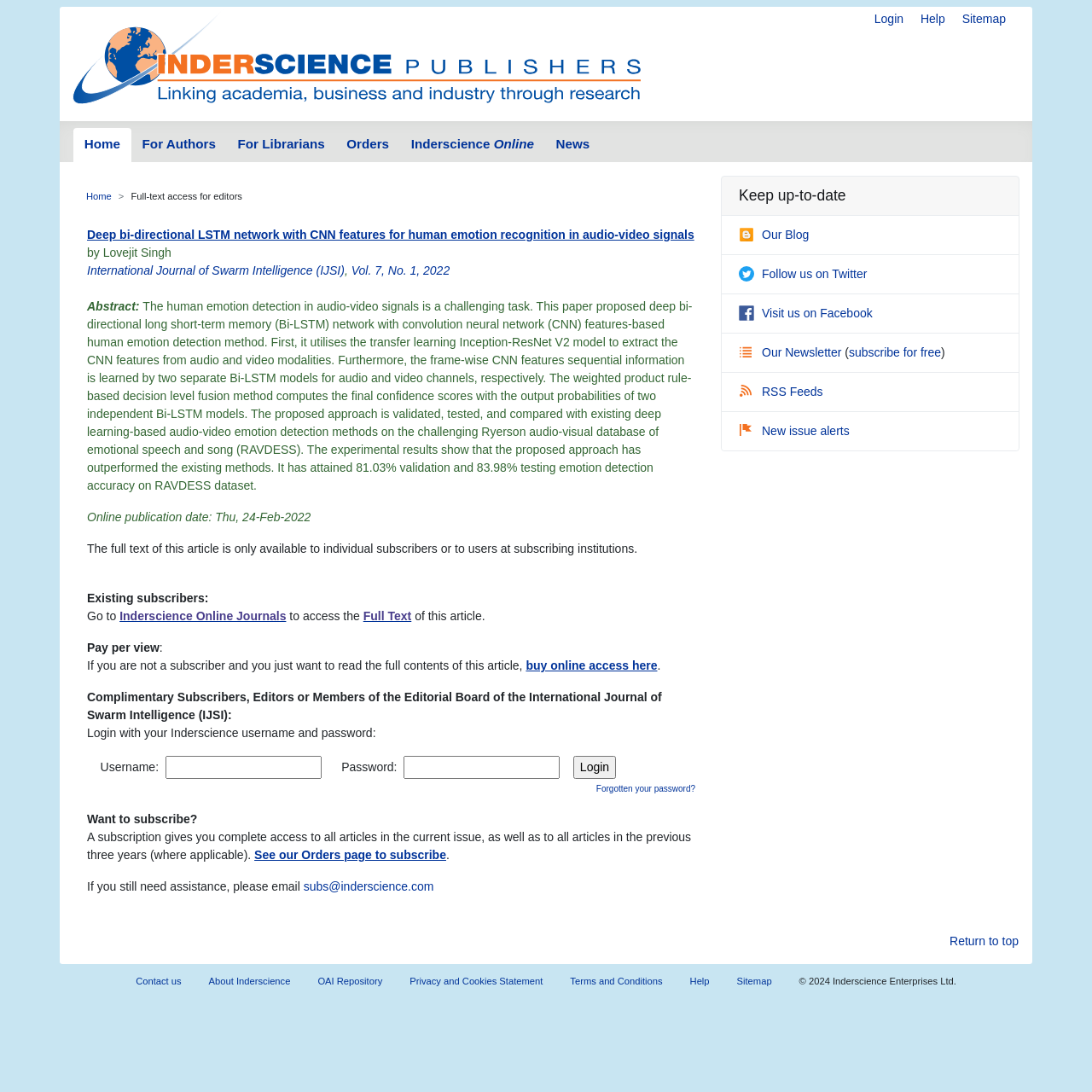Construct a thorough caption encompassing all aspects of the webpage.

The webpage is about Inderscience Publishers, a platform that links academia, business, and industry through research. At the top, there are three links: "Login", "Help", and "Sitemap". Below these links, there is a logo and a navigation menu with links to "Home", "For Authors", "For Librarians", "Orders", "Inderscience Online", and "News".

The main content of the page is divided into two sections. The left section displays a research article titled "Deep bi-directional LSTM network with CNN features for human emotion recognition in audio-video signals". The article includes an abstract, online publication date, and information about the authors and the journal it was published in. There are also links to access the full text of the article, either by logging in or purchasing online access.

The right section of the page has a heading "Keep up-to-date" and provides links to the publisher's blog, Twitter, Facebook, and newsletter. There are also links to RSS feeds and new issue alerts.

At the bottom of the page, there is a footer section with links to "Contact us", "About Inderscience", "OAI Repository", "Privacy and Cookies Statement", "Terms and Conditions", and "Help". There is also a copyright notice stating "© 2024 Inderscience Enterprises Ltd."